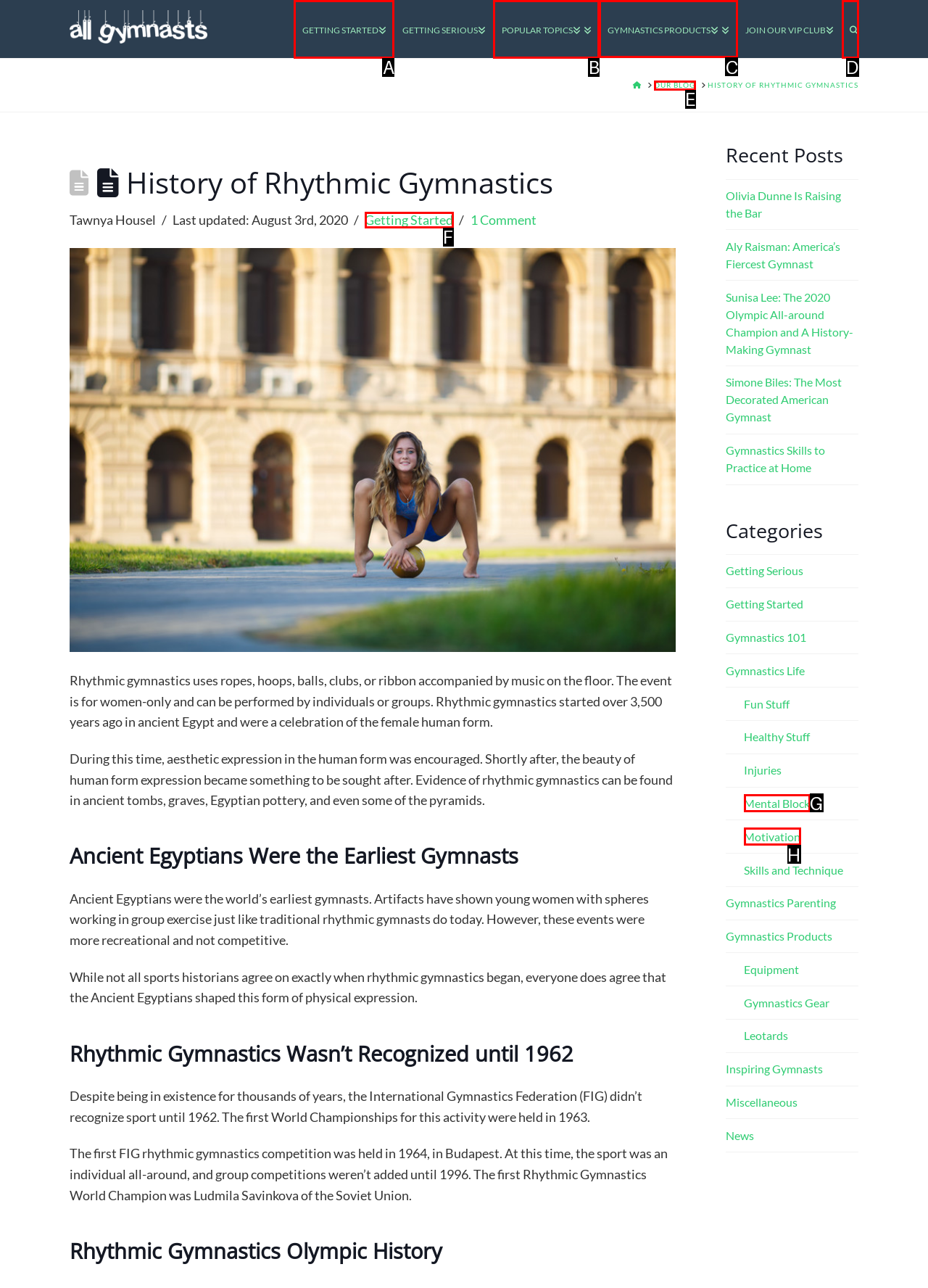Identify the correct choice to execute this task: Explore the 'Gymnastics Products' category
Respond with the letter corresponding to the right option from the available choices.

C